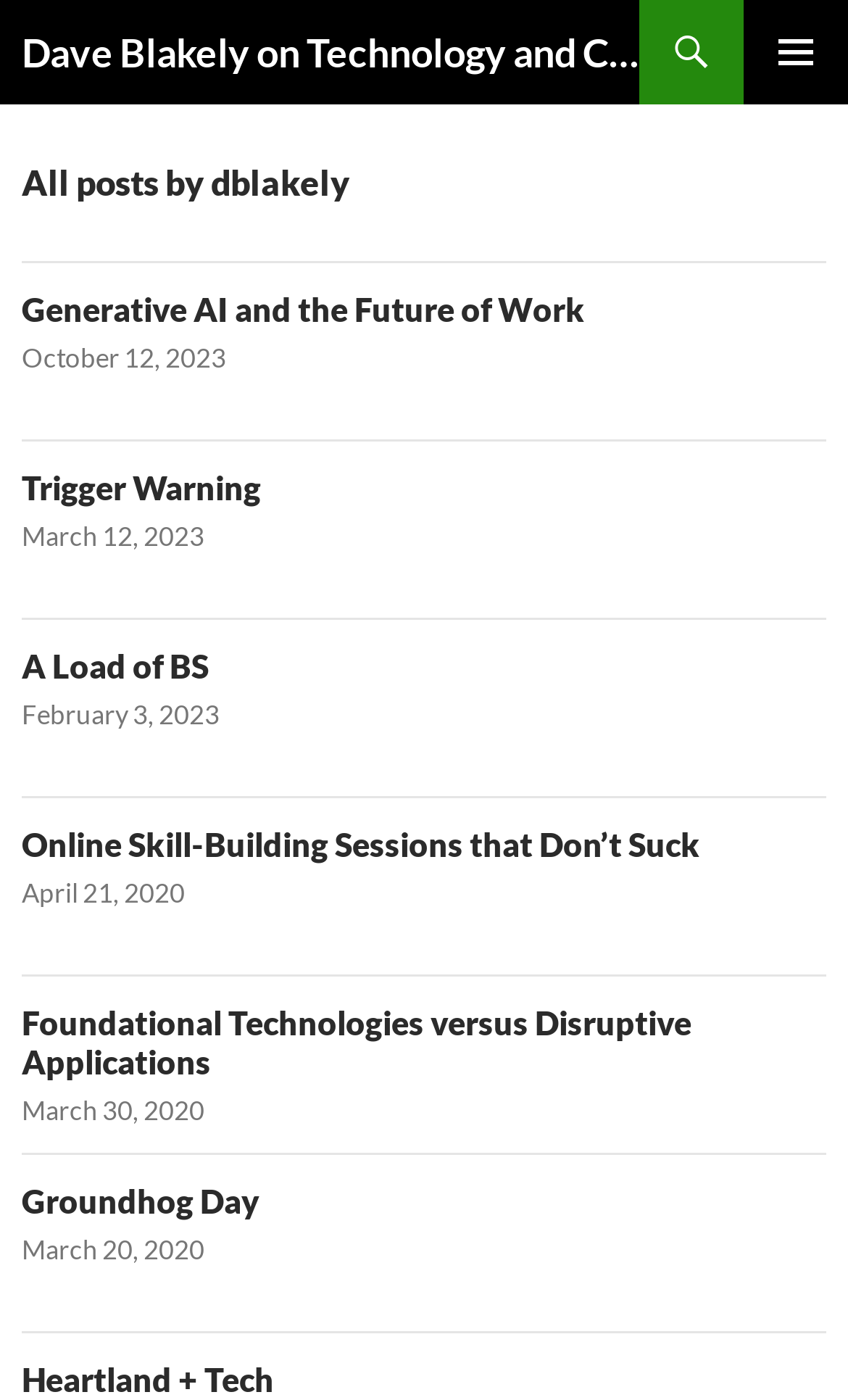Provide a single word or phrase to answer the given question: 
What is the purpose of the button with the icon ''?

PRIMARY MENU